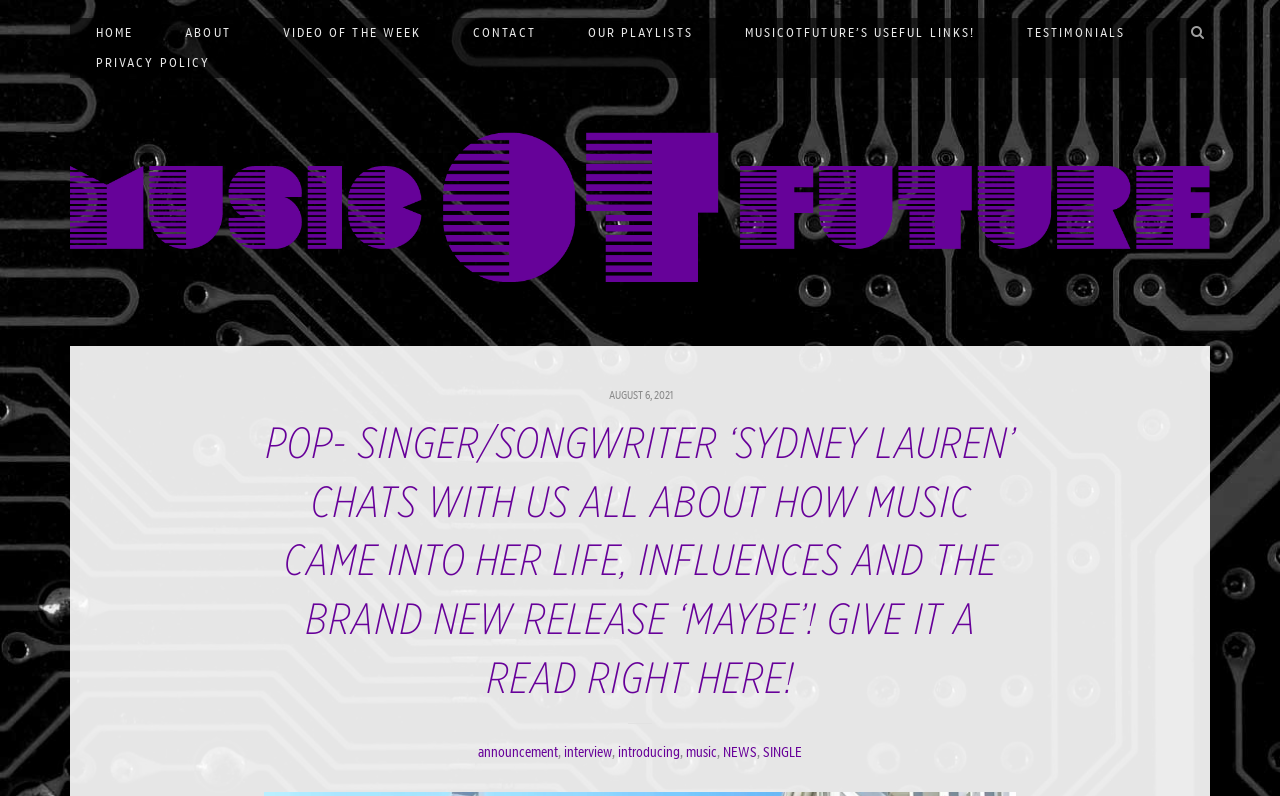Locate the bounding box coordinates of the clickable element to fulfill the following instruction: "check out our playlists". Provide the coordinates as four float numbers between 0 and 1 in the format [left, top, right, bottom].

[0.439, 0.023, 0.561, 0.06]